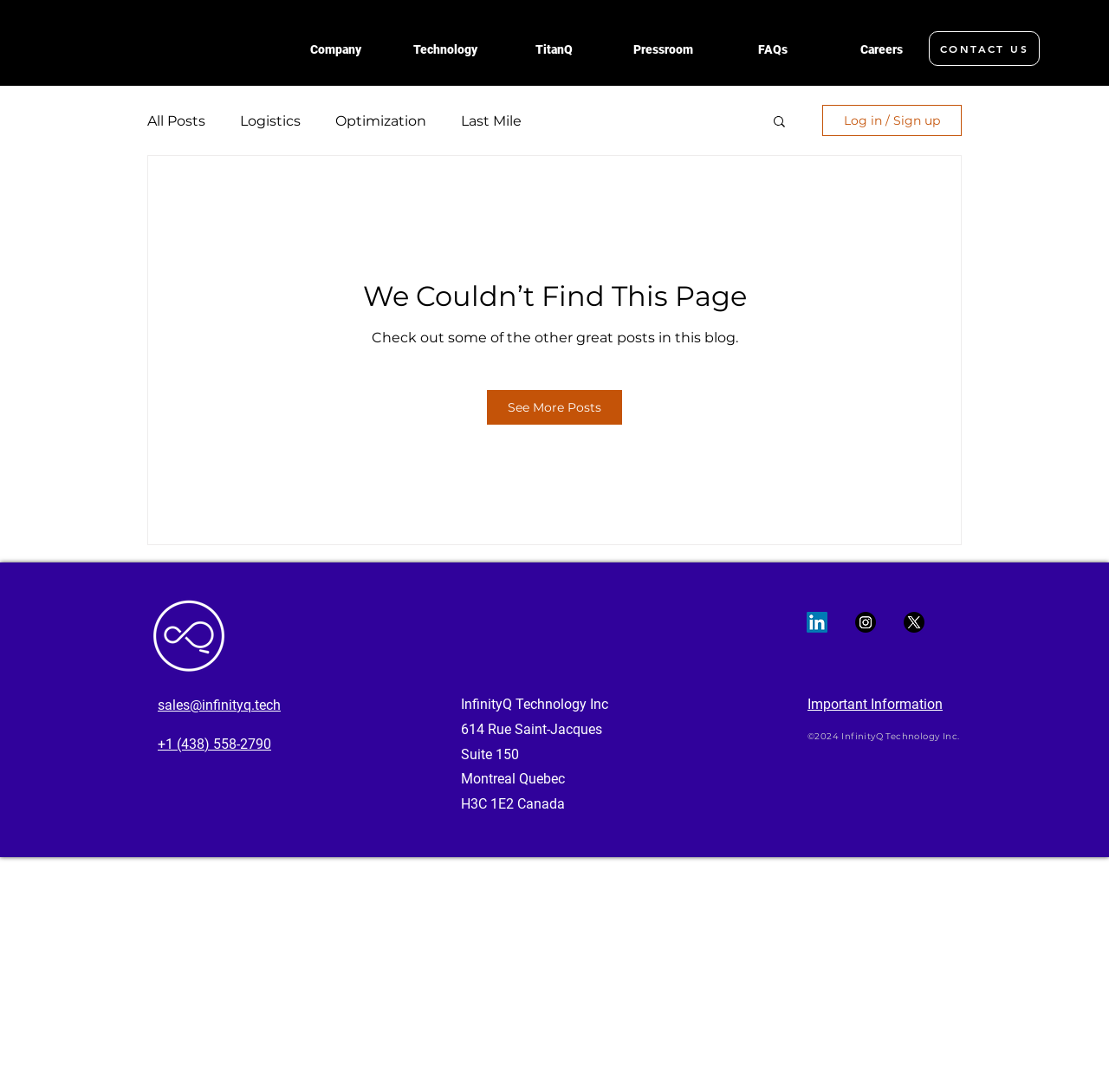Create an elaborate caption for the webpage.

The webpage is about InfinityQ Technology, a company that provides information about its services and products. At the top left corner, there is a logo image. Next to the logo, there is a navigation menu with links to different sections of the website, including "Company", "Technology", "TitanQ", "Pressroom", "FAQs", and "Careers". On the top right corner, there is a "CONTACT US" link.

Below the navigation menu, there is a main section that takes up most of the page. On the left side of this section, there is a navigation menu for the blog, with links to different categories such as "All Posts", "Logistics", "Optimization", and "Deep Tech". There is also a "Search" button with a magnifying glass icon.

In the center of the main section, there is a message that says "We Couldn’t Find This Page", indicating that the page being accessed does not exist. Below this message, there is a text that suggests checking out other great posts in the blog, and a "See More Posts" link.

At the bottom of the page, there is a footer section that contains contact information, including an email address, phone number, and physical address. There are also links to social media platforms, including LinkedIn, Instagram, and X. The footer section also includes a copyright notice and a link to "Important Information".